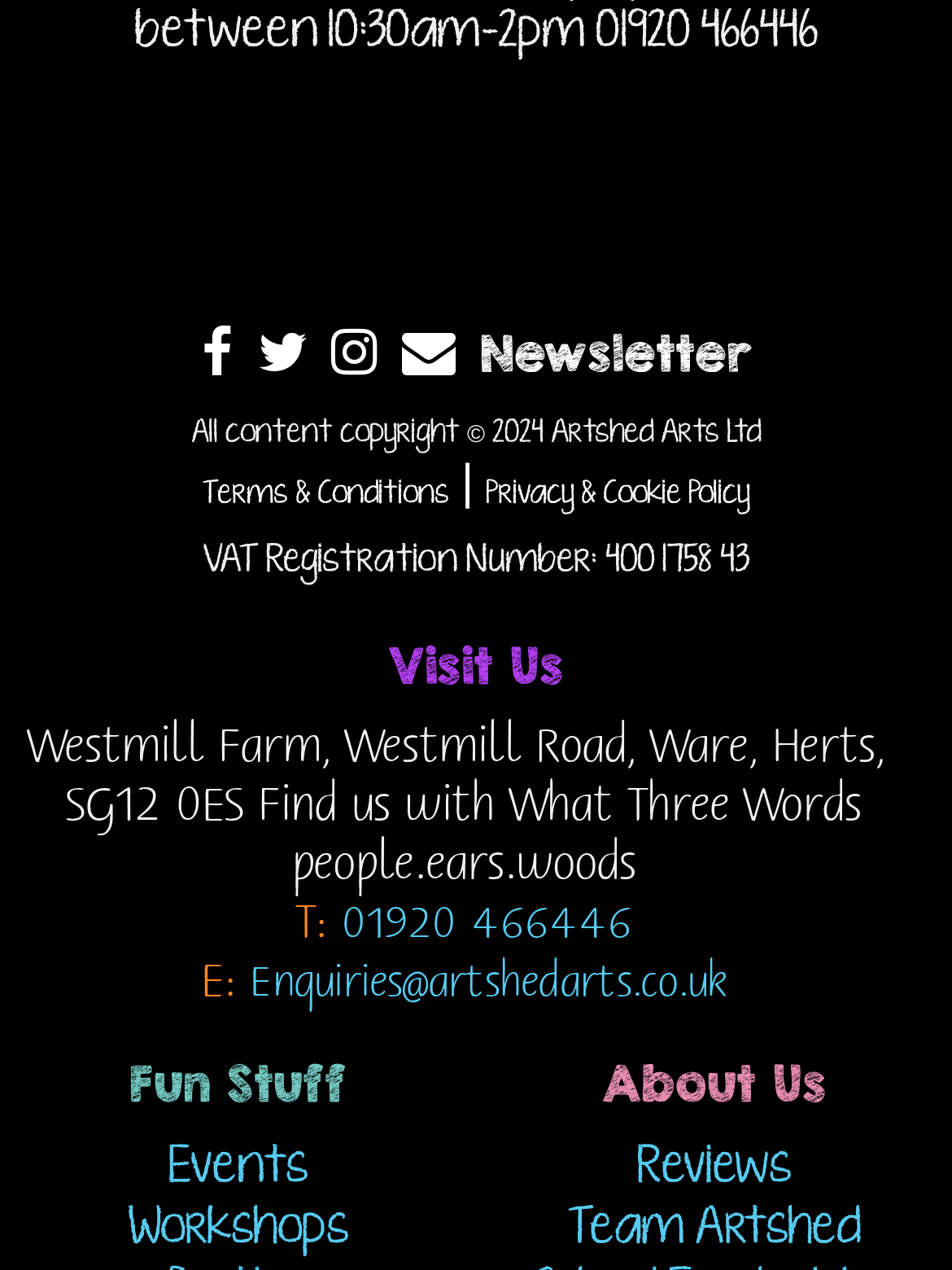Identify the bounding box coordinates of the clickable region required to complete the instruction: "Click the Artshed Logo". The coordinates should be given as four float numbers within the range of 0 and 1, i.e., [left, top, right, bottom].

[0.179, 0.146, 0.821, 0.196]